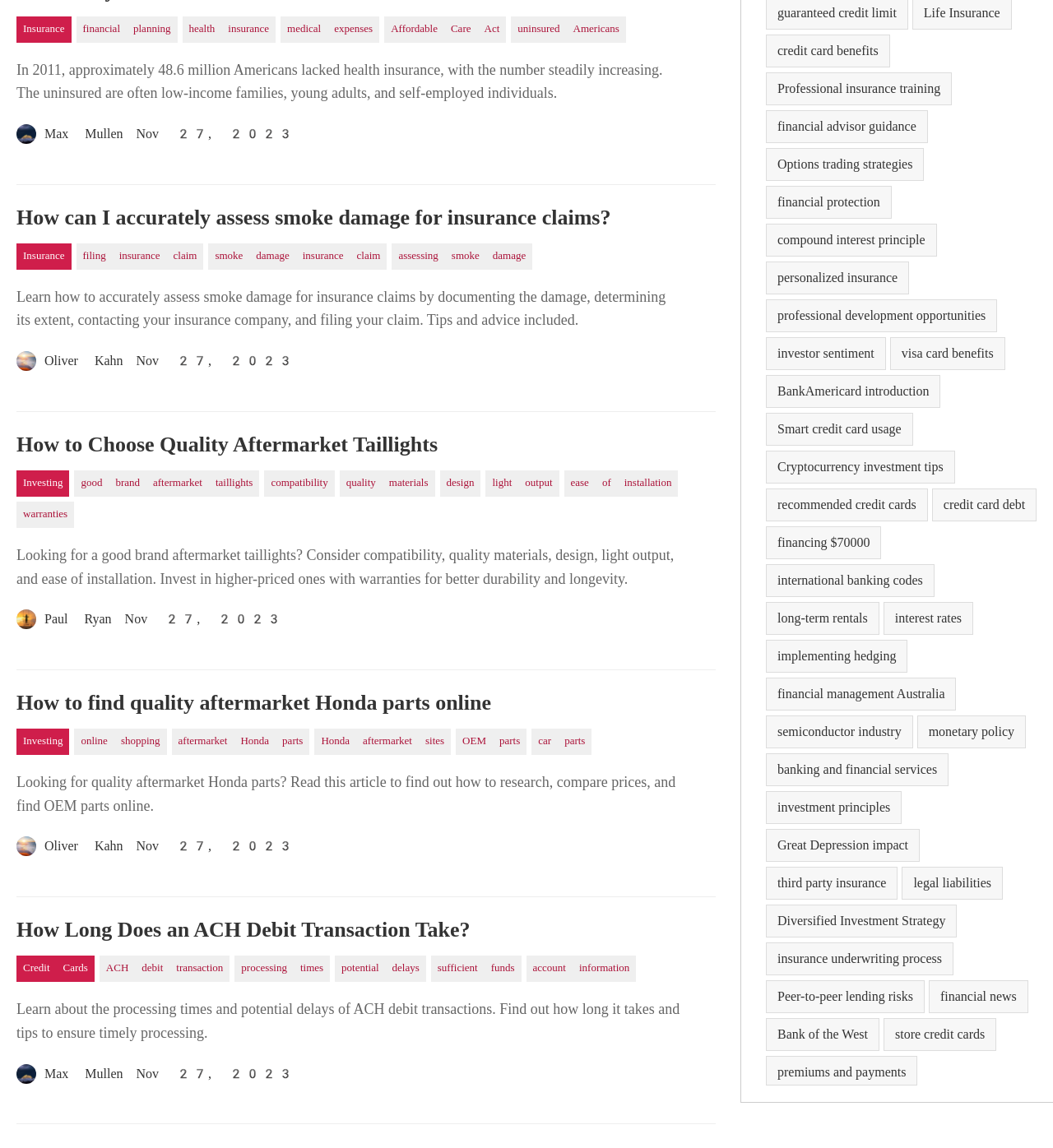Respond with a single word or phrase to the following question: What is the topic of the first article?

Insurance